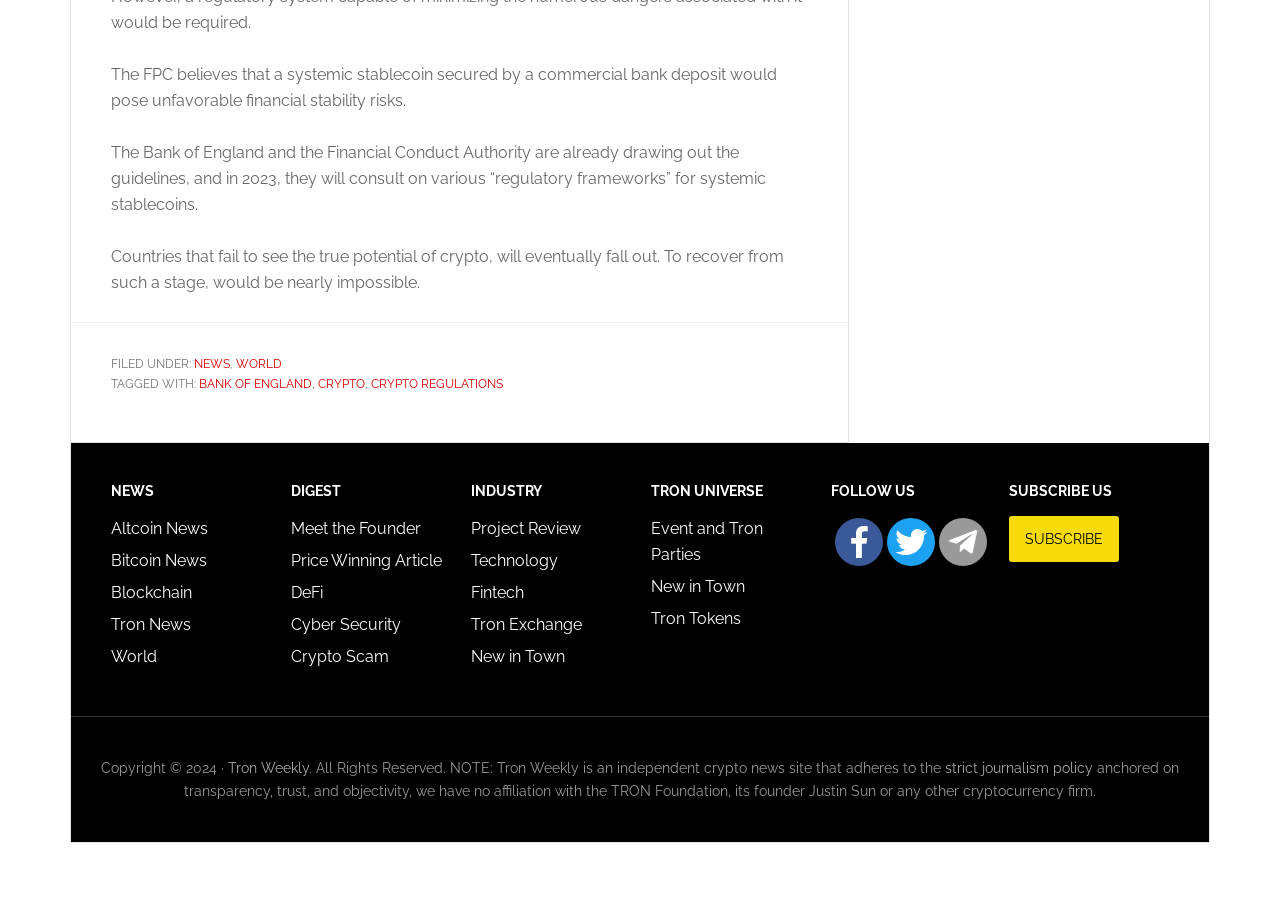Can you provide the bounding box coordinates for the element that should be clicked to implement the instruction: "Click on NEWS"?

[0.152, 0.395, 0.18, 0.411]